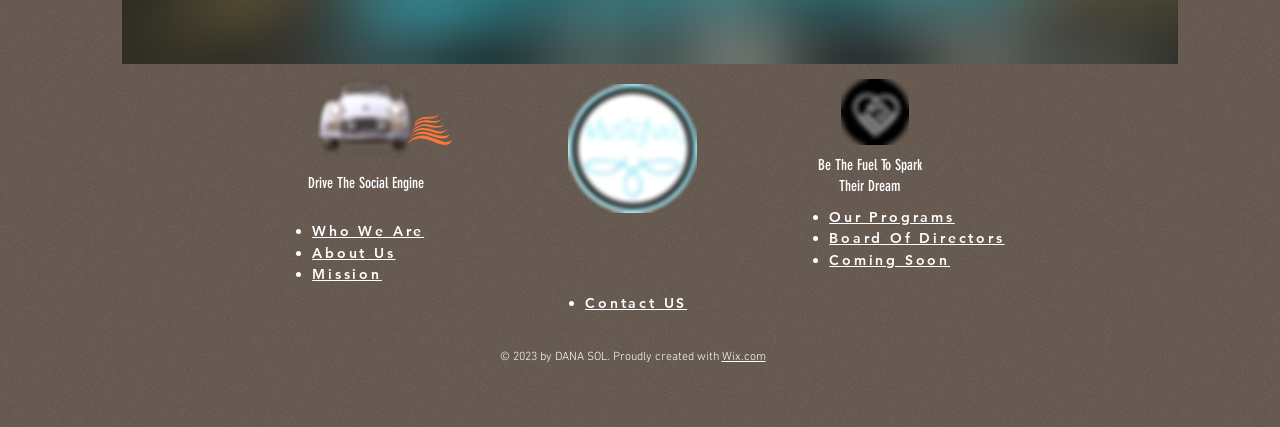Highlight the bounding box coordinates of the element you need to click to perform the following instruction: "Contact 'US'."

[0.457, 0.694, 0.537, 0.733]